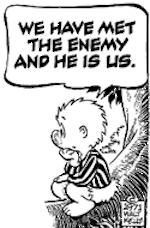Provide a brief response to the question below using a single word or phrase: 
What is the tone of the image?

Reflective